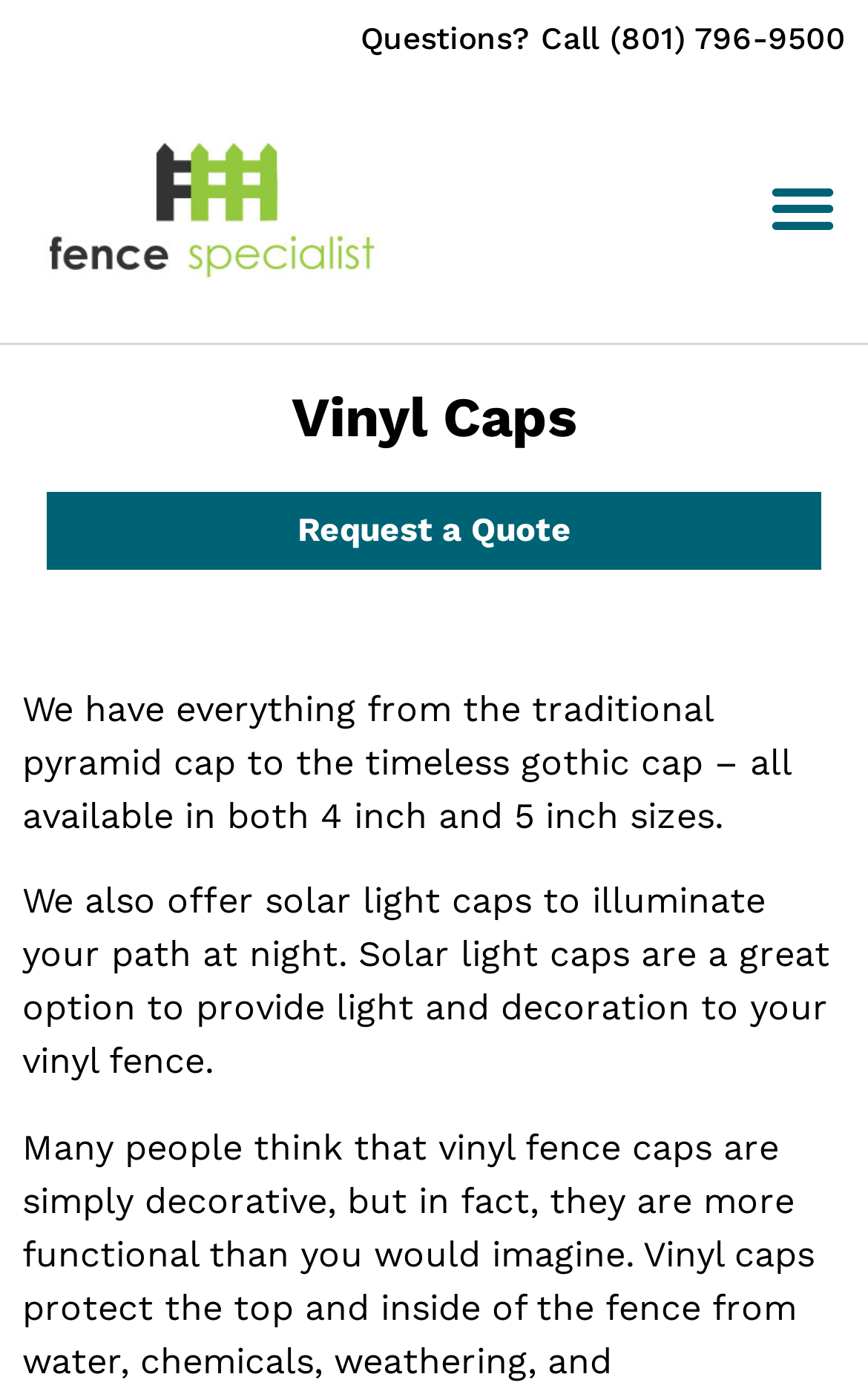Answer briefly with one word or phrase:
What is the phone number for questions?

(801) 796-9500